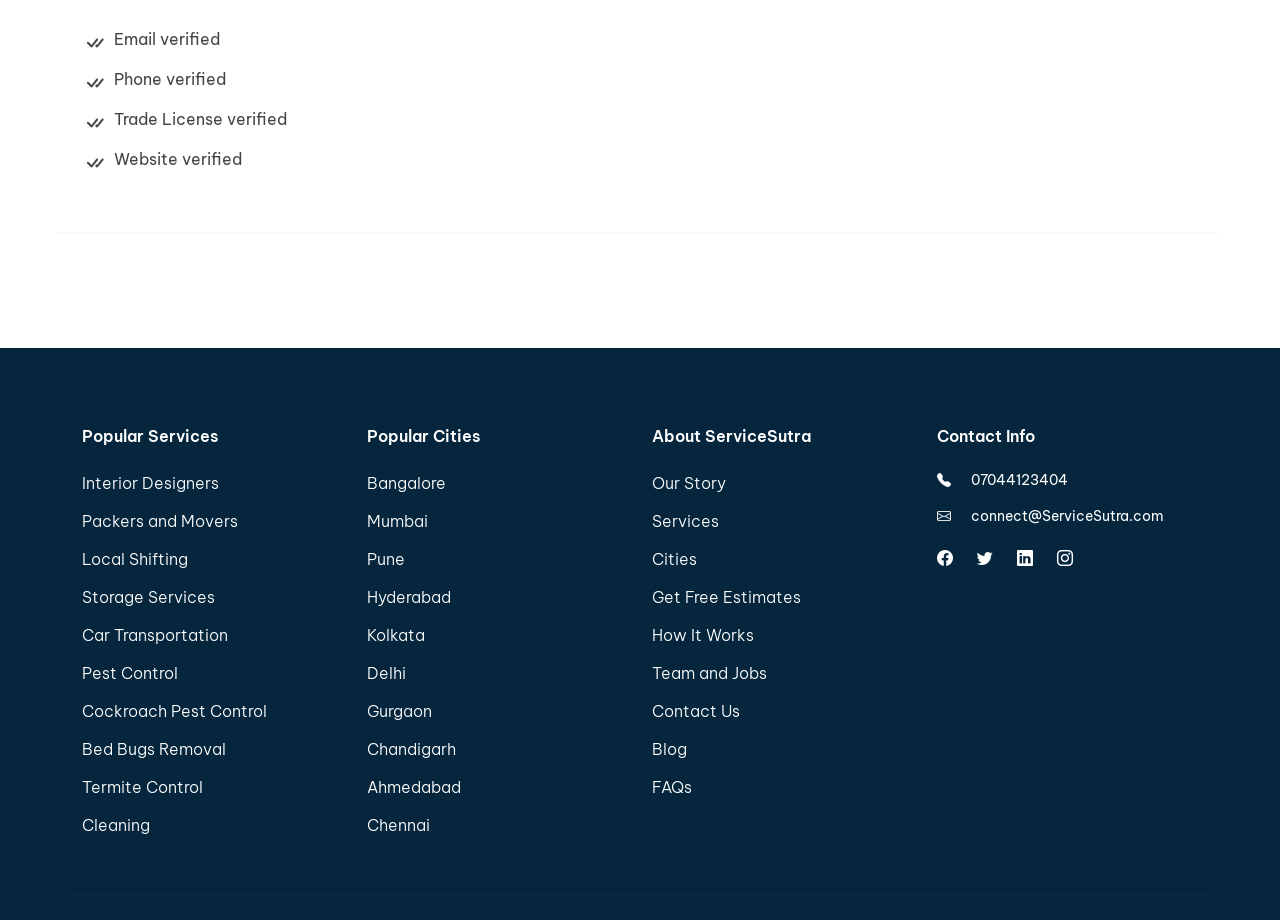Please determine the bounding box coordinates for the element that should be clicked to follow these instructions: "Click on Interior Designers".

[0.064, 0.505, 0.171, 0.546]